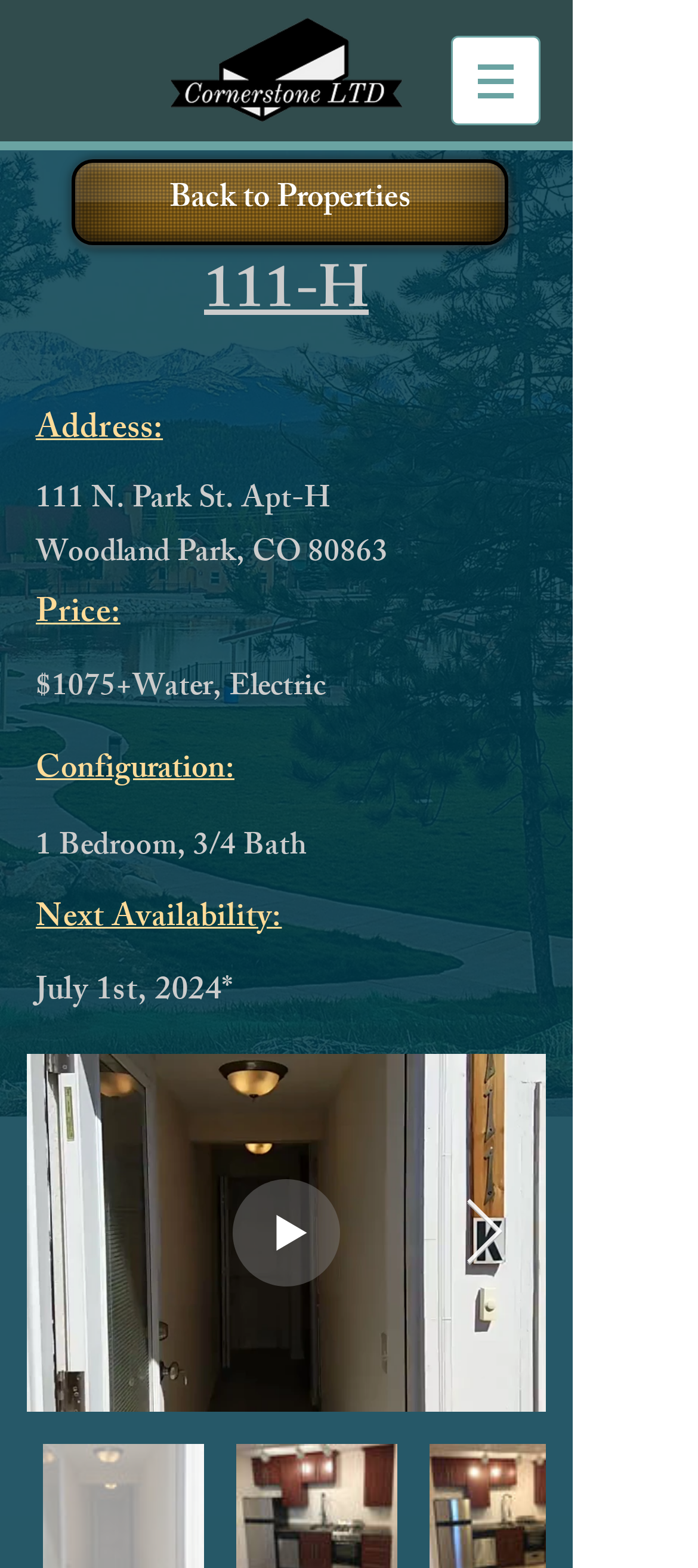What is the price of the apartment?
We need a detailed and meticulous answer to the question.

I found the price by looking at the 'Price:' heading and the corresponding heading that follows it, which provides the price of the apartment including additional costs.